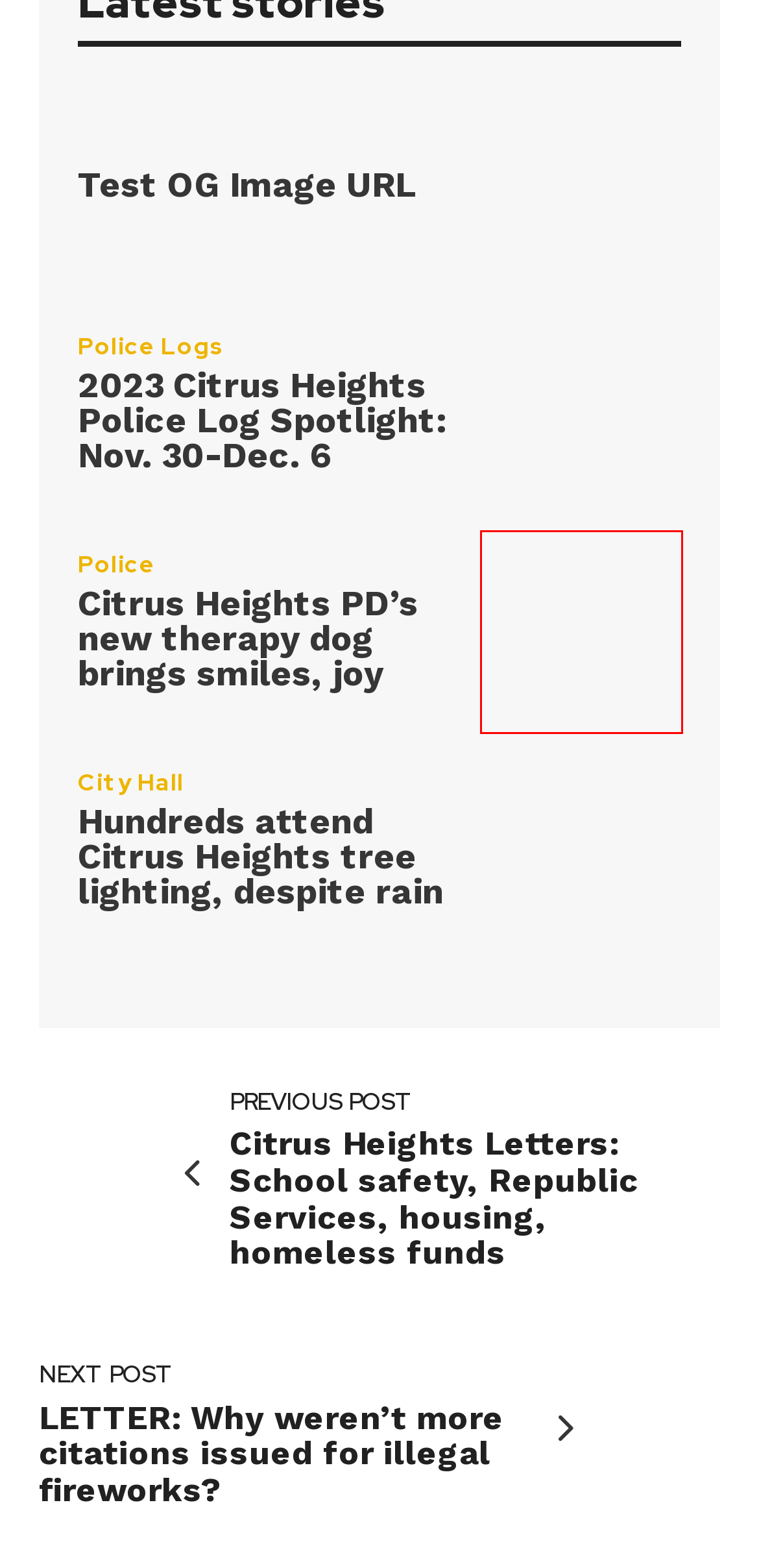You are presented with a screenshot of a webpage that includes a red bounding box around an element. Determine which webpage description best matches the page that results from clicking the element within the red bounding box. Here are the candidates:
A. City Hall Archives – Citrus Heights Sentinel
B. Citrus Heights PD's new therapy dog brings smiles, joy – Citrus Heights Sentinel
C. 2023 Citrus Heights Police Log Spotlight: Nov. 30-Dec. 6 – Citrus Heights Sentinel
D. Police Logs Archives – Citrus Heights Sentinel
E. Test OG Image URL – Citrus Heights Sentinel
F. Hundreds attend Citrus Heights tree lighting, despite rain – Citrus Heights Sentinel
G. Police Archives – Citrus Heights Sentinel
H. Citrus Heights Car Wash

B